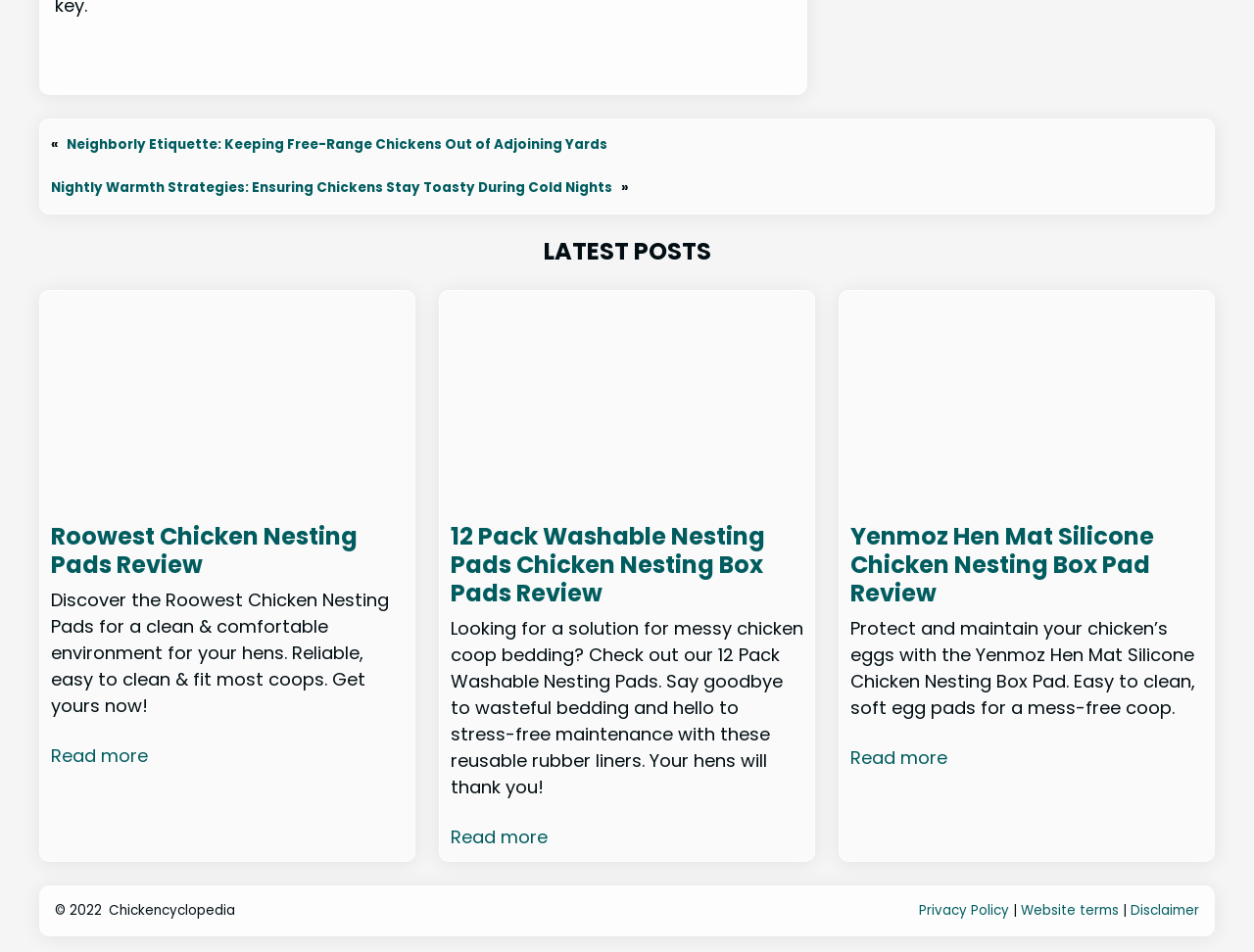What is the name of the website?
Using the information from the image, answer the question thoroughly.

The link 'Chickencyclopedia' in the footer section of the webpage indicates that it is the name of the website.